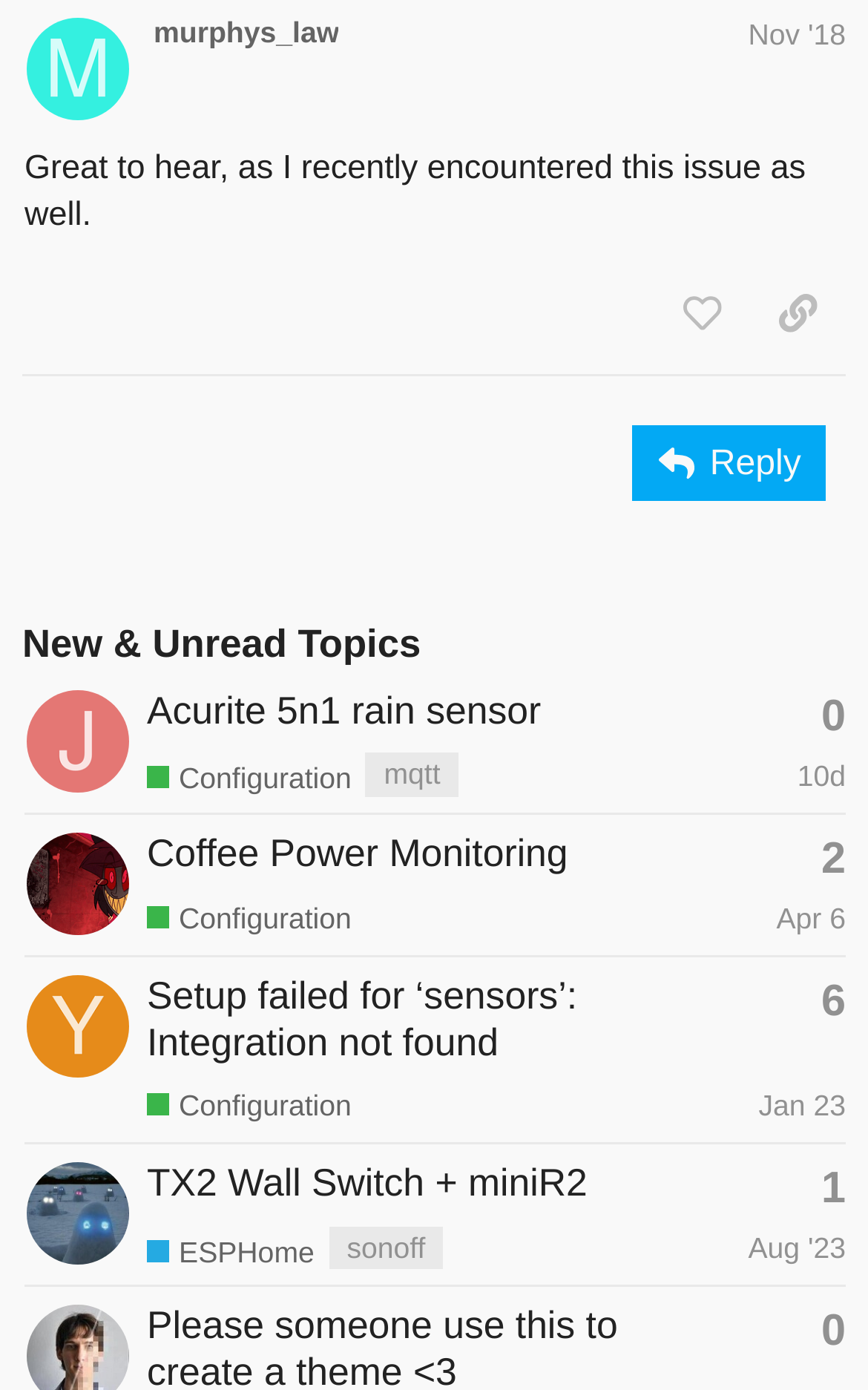How many replies does the second topic have?
Look at the image and answer the question with a single word or phrase.

2